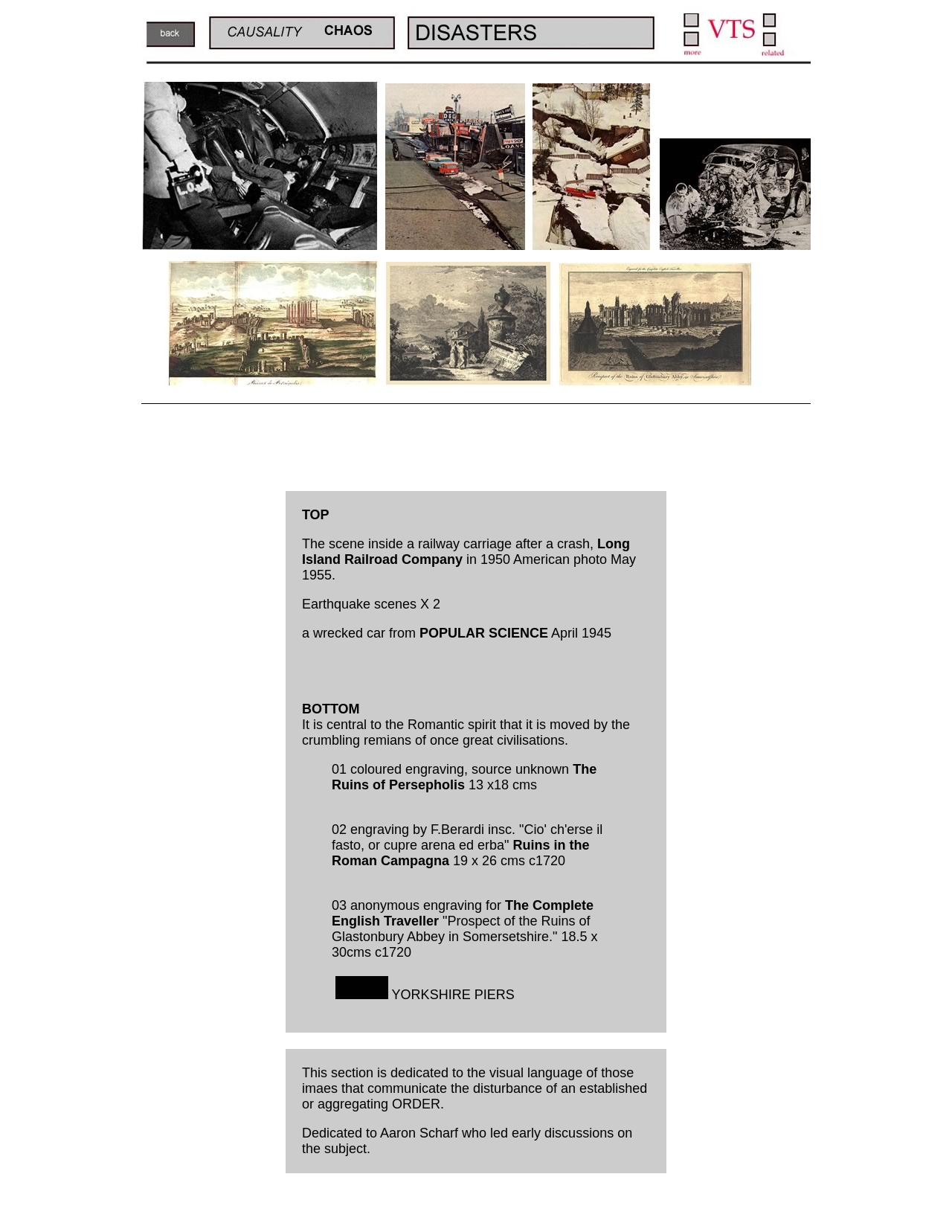What is the subject of the image in the grid cell?
Using the image as a reference, give an elaborate response to the question.

In the grid cell, there is a blockquote with text 'The Ruins of Persepholis' and 'Ruins in the Roman Campagna', which suggests that the subject of the image is related to ruins.